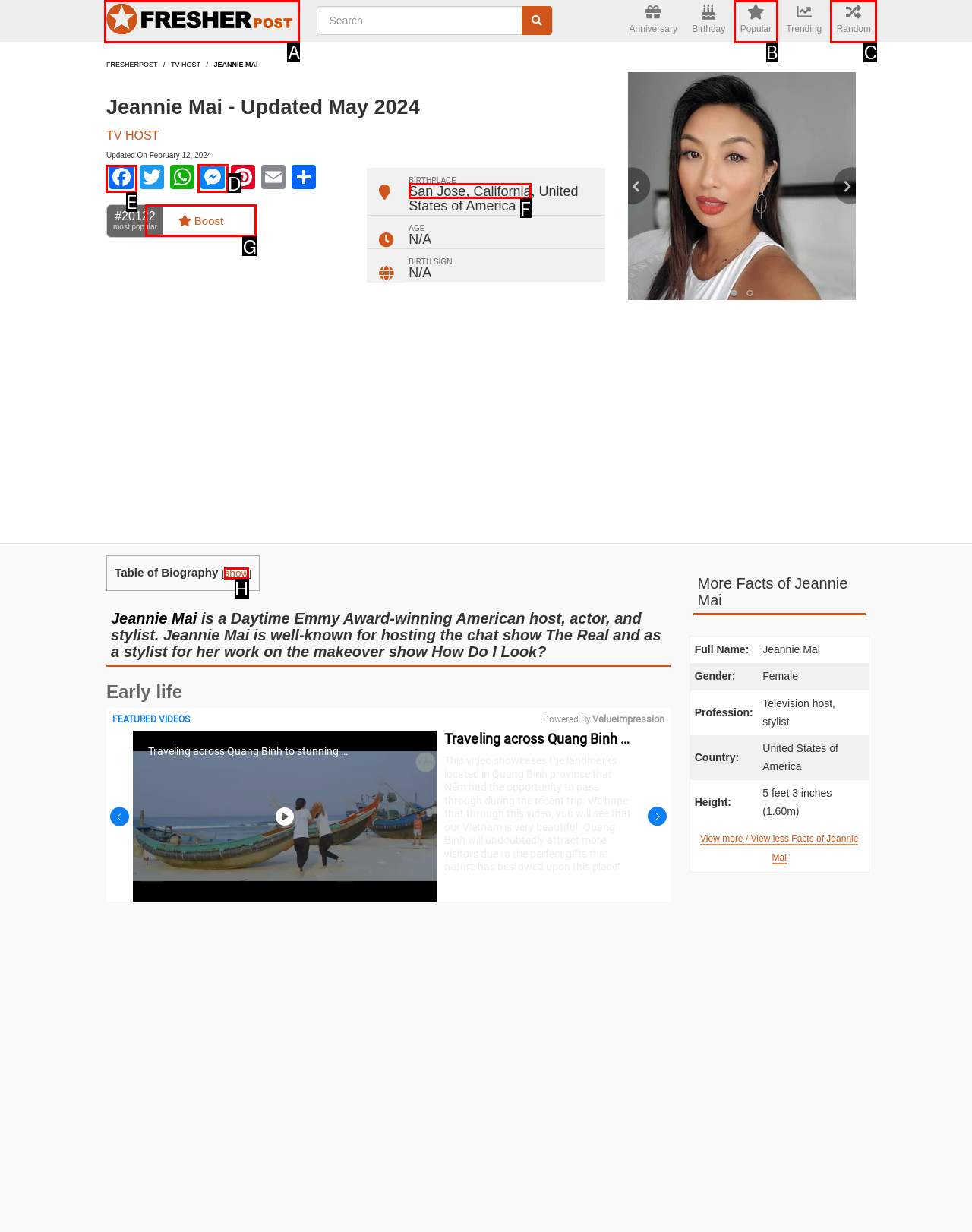Identify the HTML element that should be clicked to accomplish the task: Follow Jeannie Mai on Facebook
Provide the option's letter from the given choices.

E